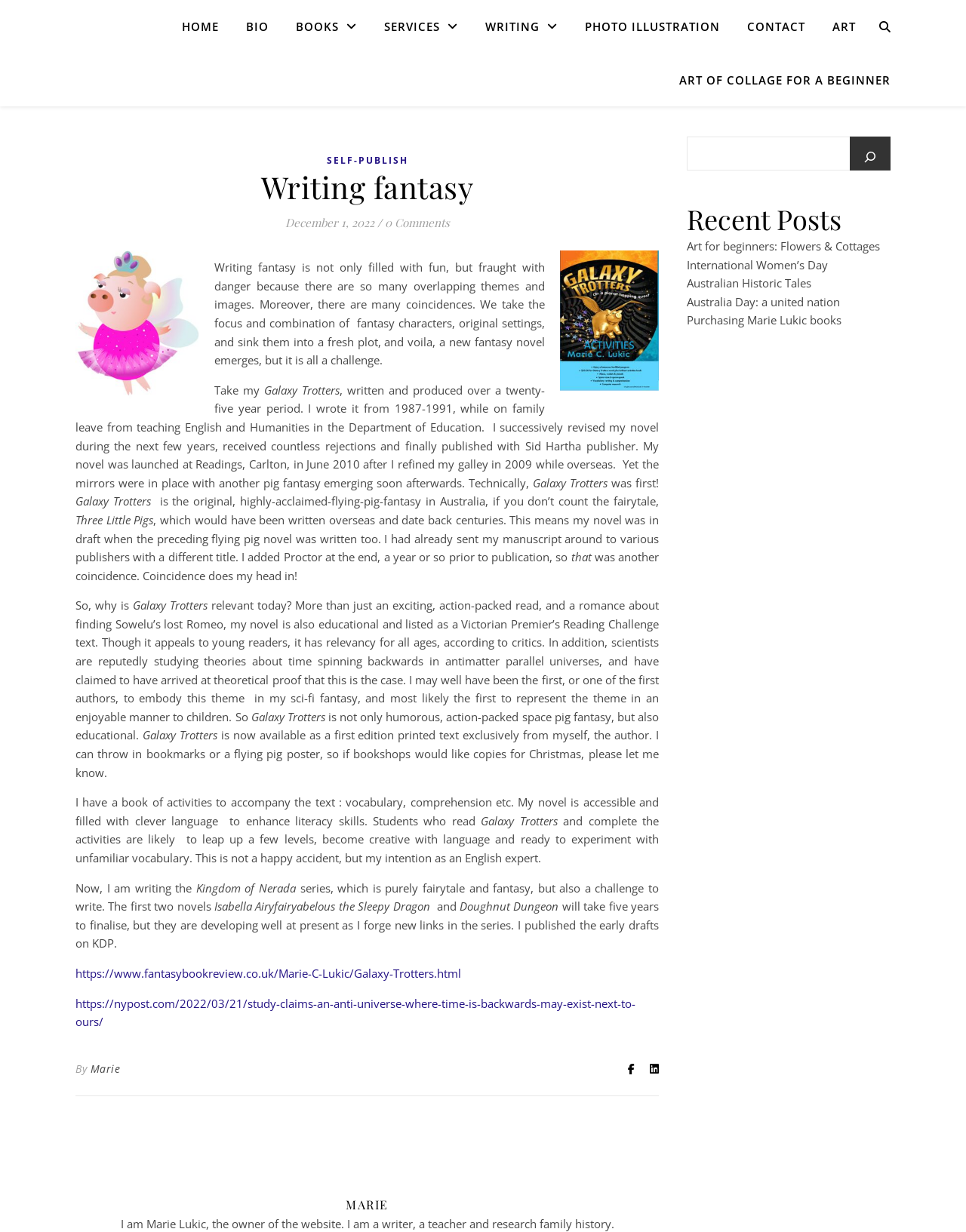Using the image as a reference, answer the following question in as much detail as possible:
What is the name of the publisher mentioned?

The publisher's name is mentioned in the article section of the webpage, where the author talks about the publication of her book 'Galaxy Trotters' with Sid Hartha publisher.